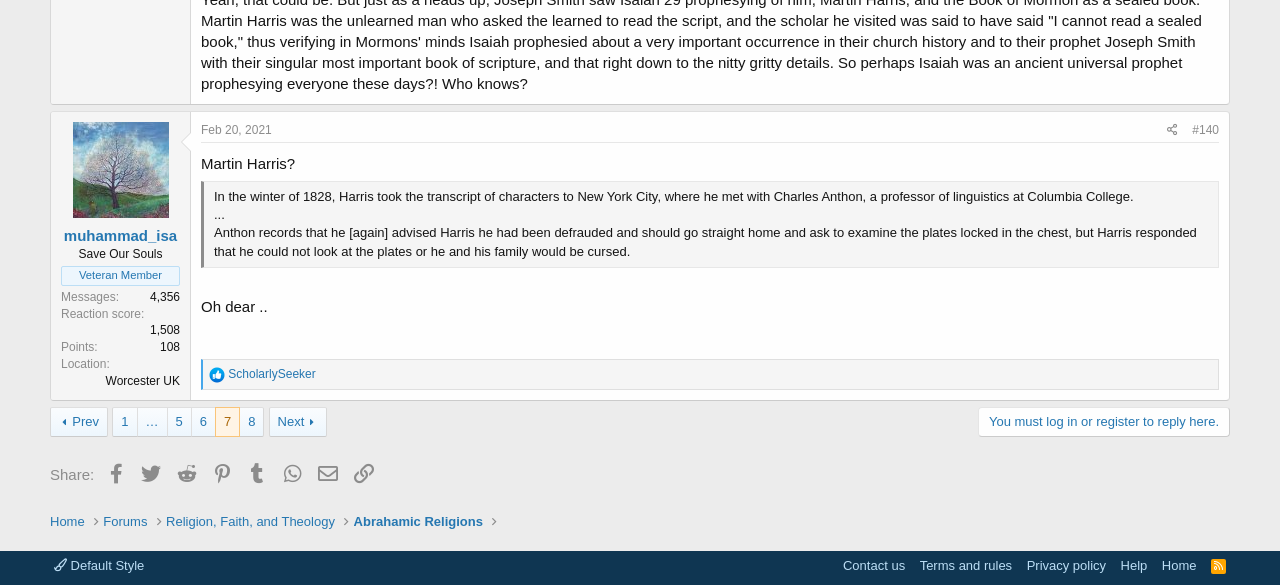Identify the bounding box coordinates of the clickable region necessary to fulfill the following instruction: "View forum". The bounding box coordinates should be four float numbers between 0 and 1, i.e., [left, top, right, bottom].

[0.081, 0.875, 0.115, 0.908]